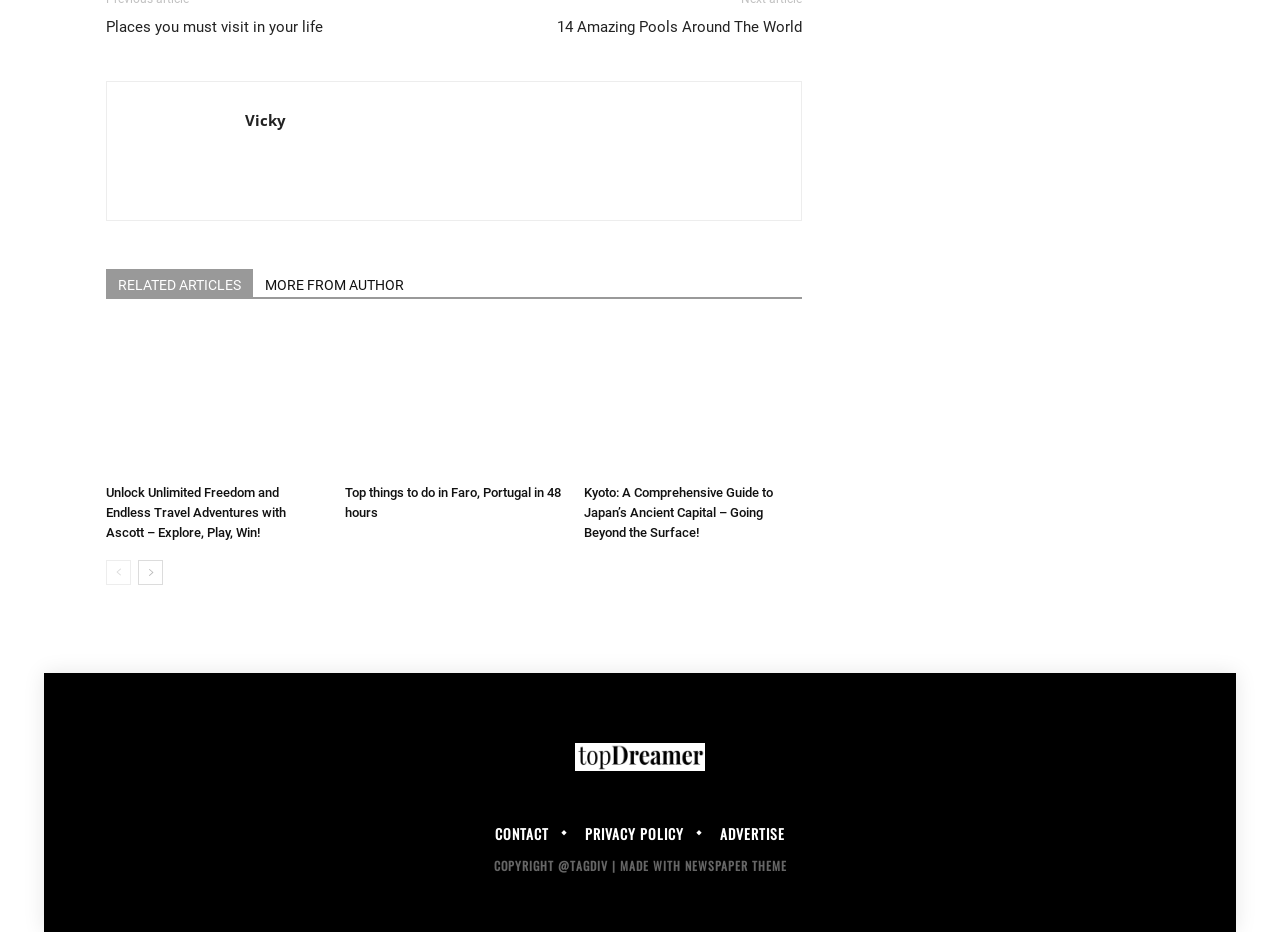Determine the bounding box coordinates of the section to be clicked to follow the instruction: "Read 'Top things to do in Faro, Portugal in 48 hours'". The coordinates should be given as four float numbers between 0 and 1, formatted as [left, top, right, bottom].

[0.27, 0.35, 0.44, 0.511]